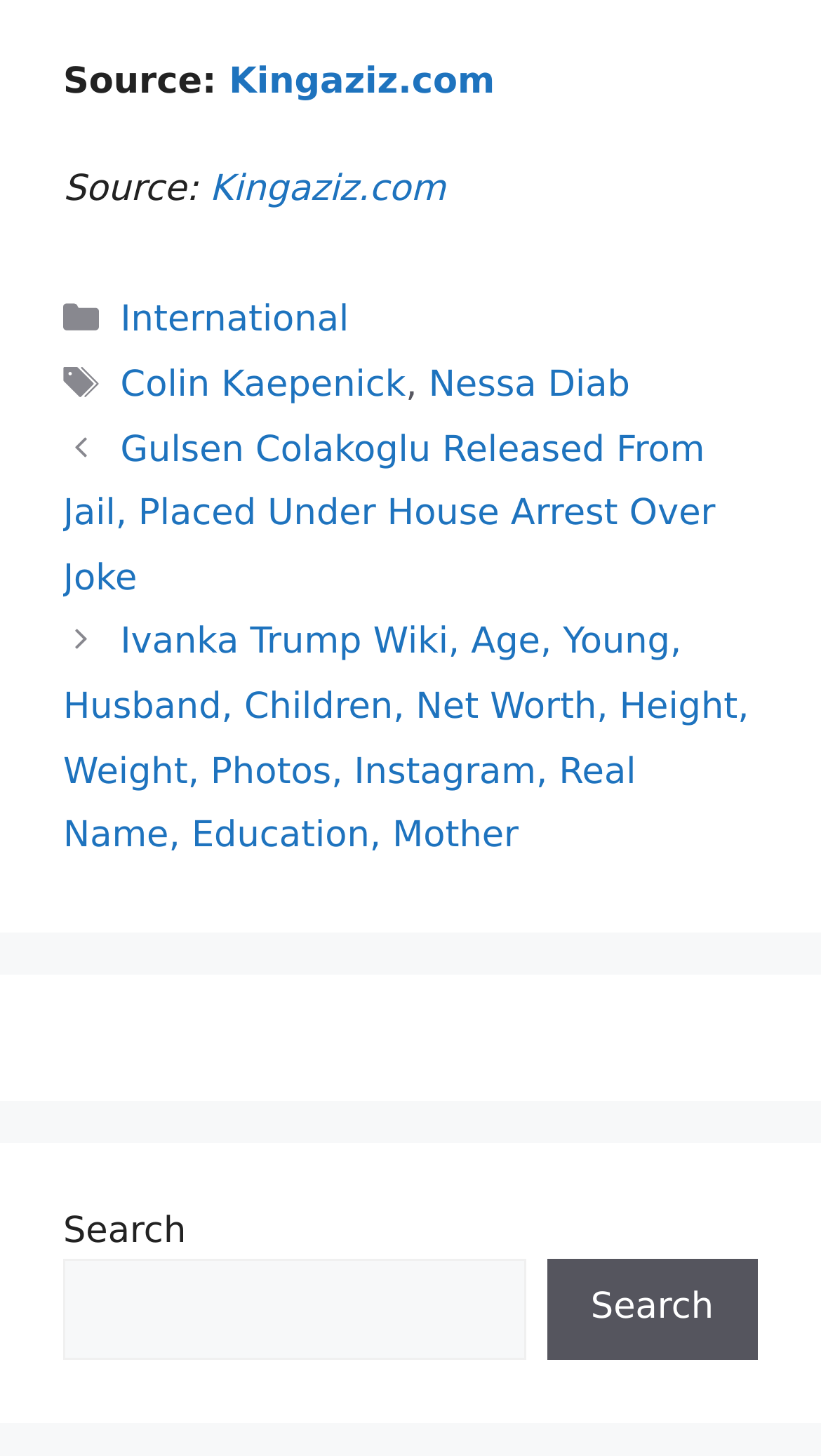Could you please study the image and provide a detailed answer to the question:
What is the purpose of the search bar?

I found a search bar in the complementary section, which is labeled 'Search' and has a search box and a search button. The purpose of this search bar is to allow users to search the website for specific content.